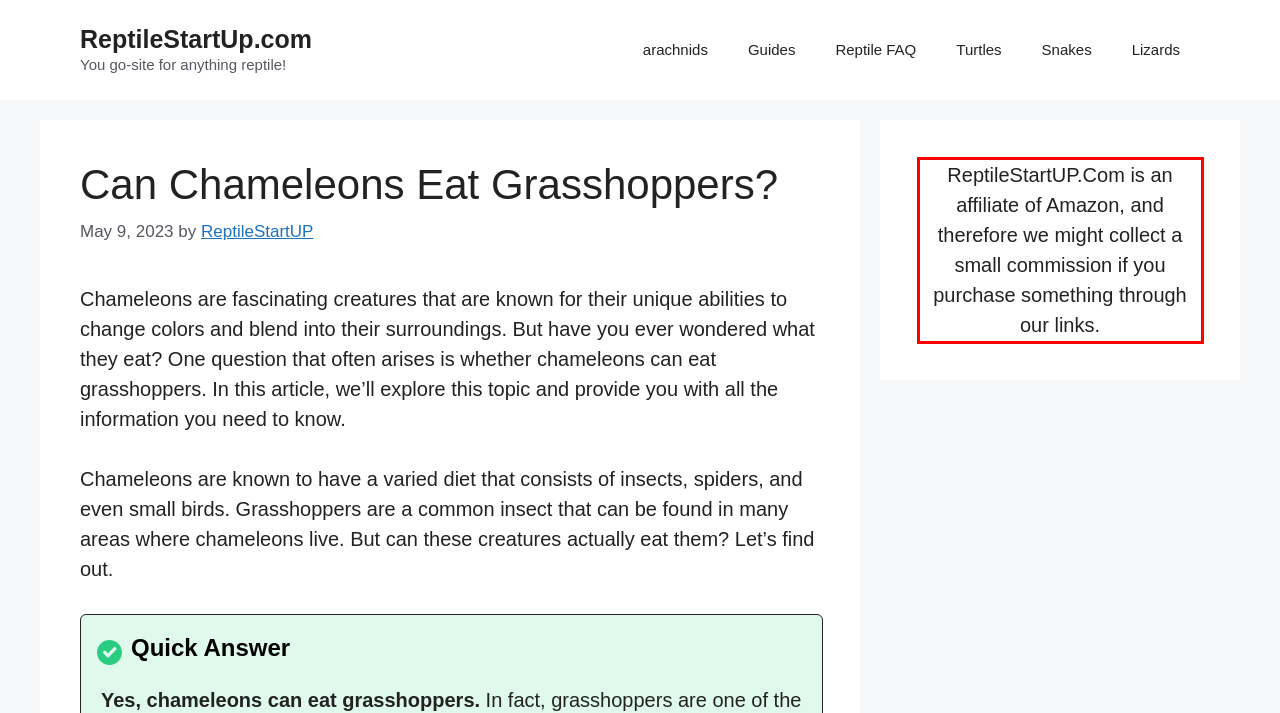View the screenshot of the webpage and identify the UI element surrounded by a red bounding box. Extract the text contained within this red bounding box.

ReptileStartUP.Com is an affiliate of Amazon, and therefore we might collect a small commission if you purchase something through our links.